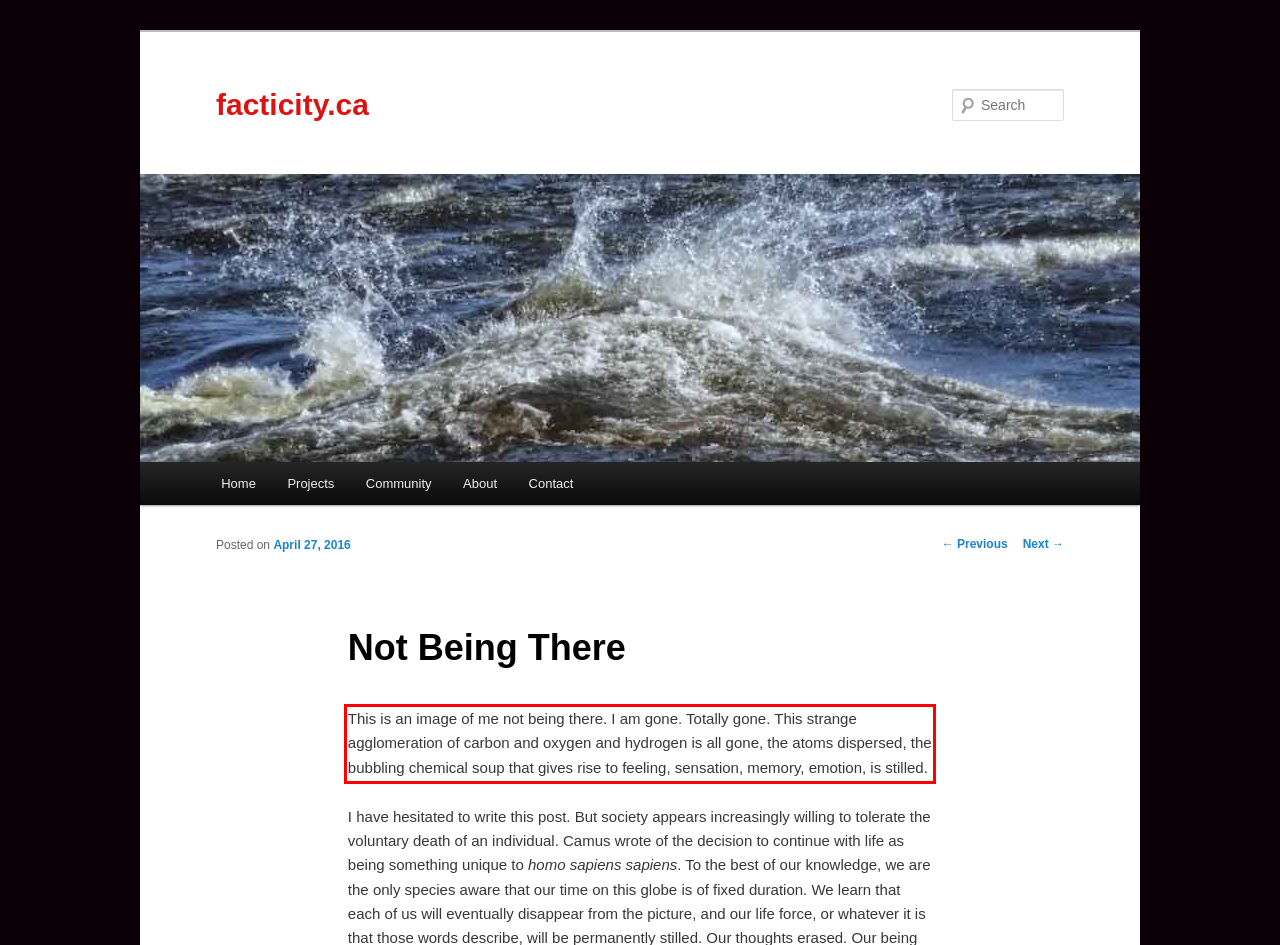Analyze the red bounding box in the provided webpage screenshot and generate the text content contained within.

This is an image of me not being there. I am gone. Totally gone. This strange agglomeration of carbon and oxygen and hydrogen is all gone, the atoms dispersed, the bubbling chemical soup that gives rise to feeling, sensation, memory, emotion, is stilled.